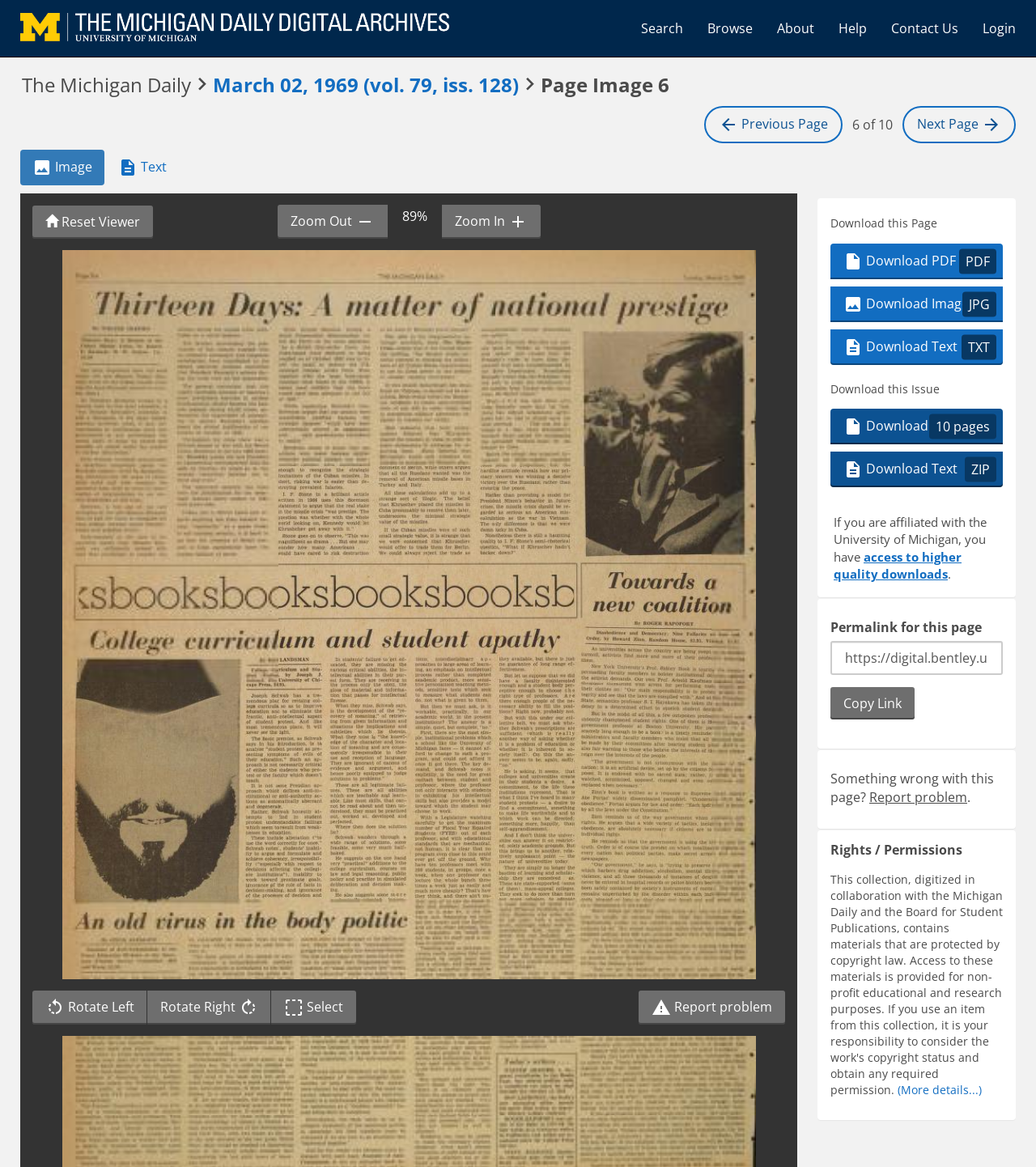Locate the bounding box coordinates of the clickable region necessary to complete the following instruction: "Zoom in the image". Provide the coordinates in the format of four float numbers between 0 and 1, i.e., [left, top, right, bottom].

[0.426, 0.176, 0.521, 0.205]